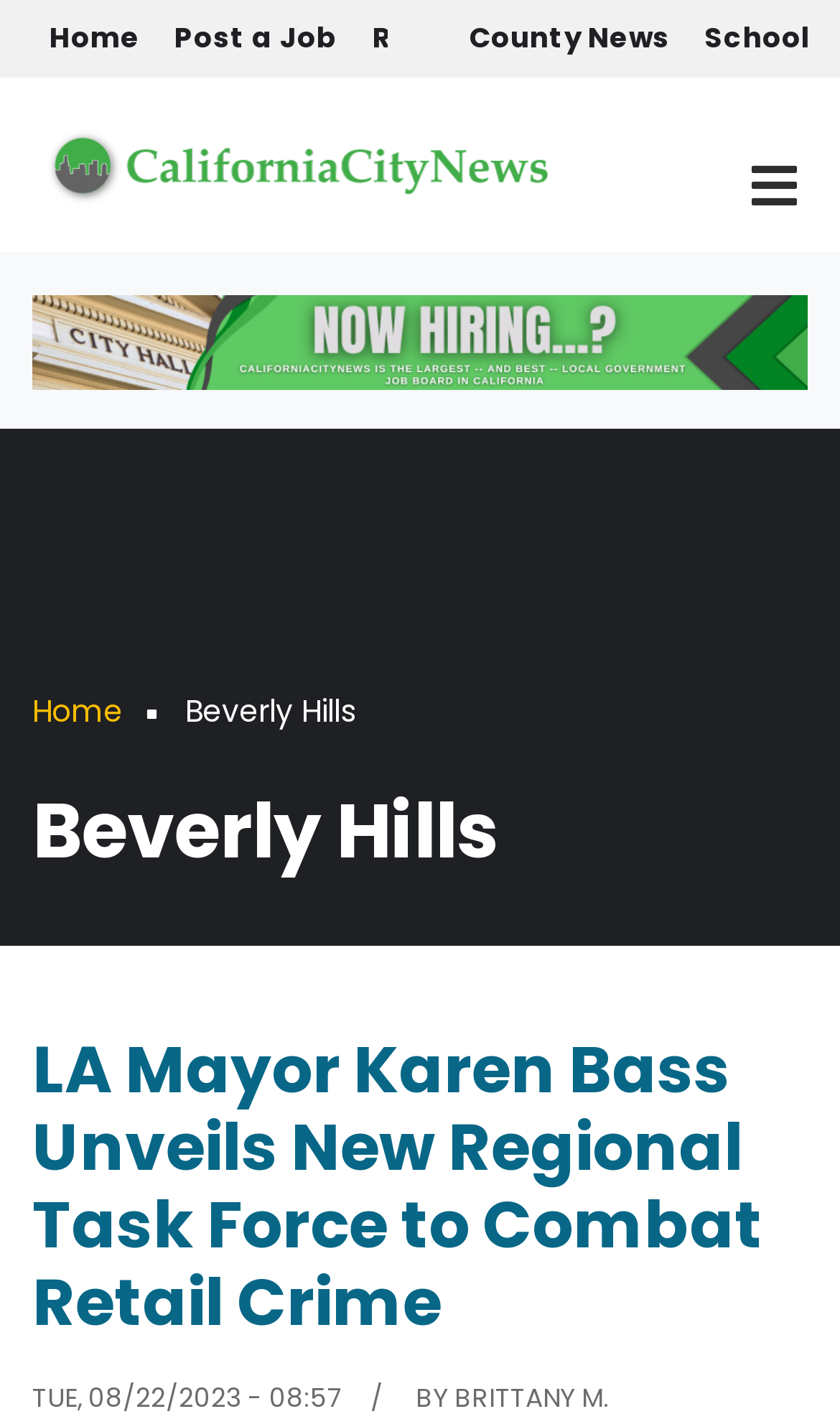Please indicate the bounding box coordinates for the clickable area to complete the following task: "Post a Job". The coordinates should be specified as four float numbers between 0 and 1, i.e., [left, top, right, bottom].

[0.197, 0.0, 0.413, 0.054]